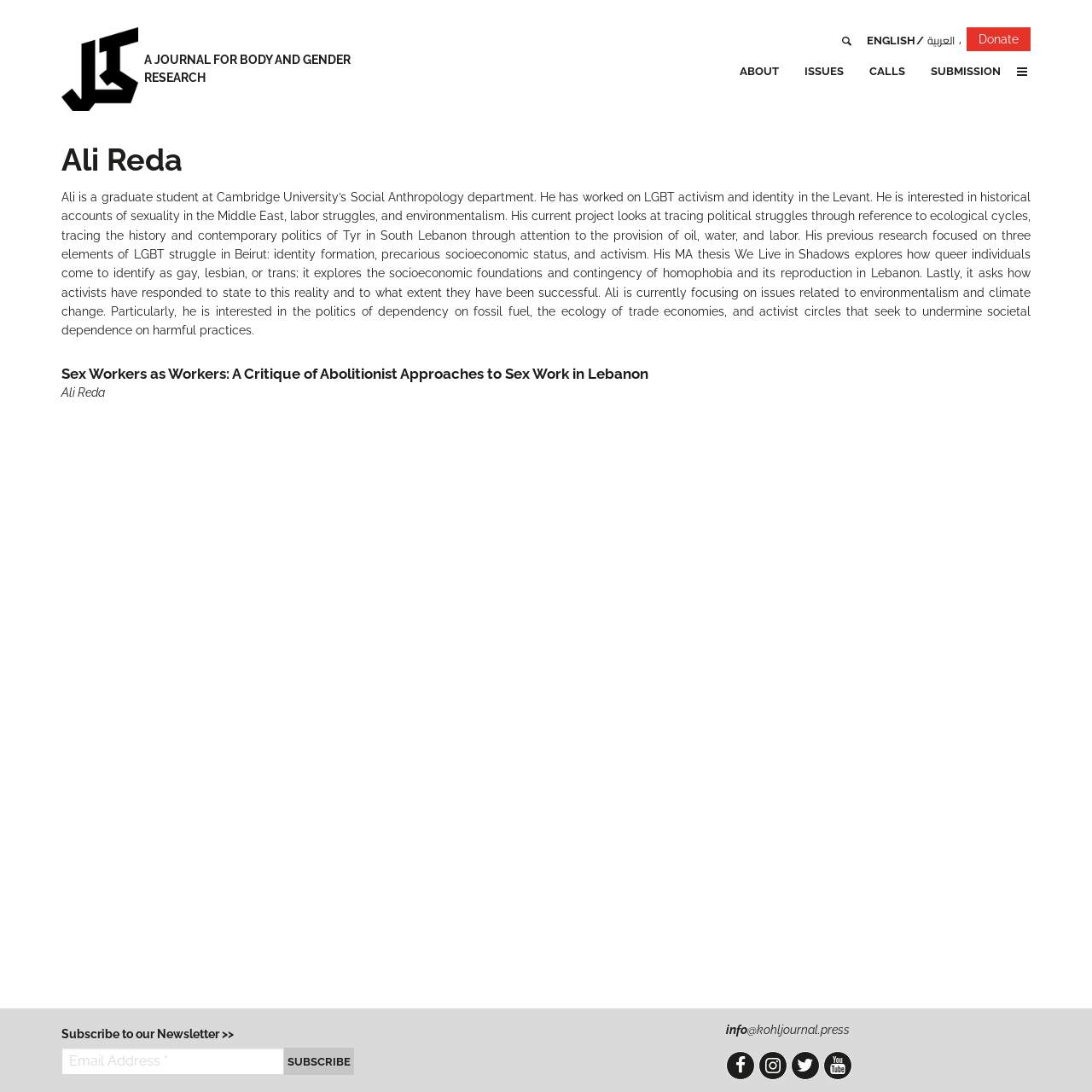What is the title of the article written by Ali Reda?
Please answer the question with as much detail and depth as you can.

I found the answer by looking at the heading 'Sex Workers as Workers: A Critique of Abolitionist Approaches to Sex Work in Lebanon' and the link with the same title, which suggests that it is an article written by Ali Reda.